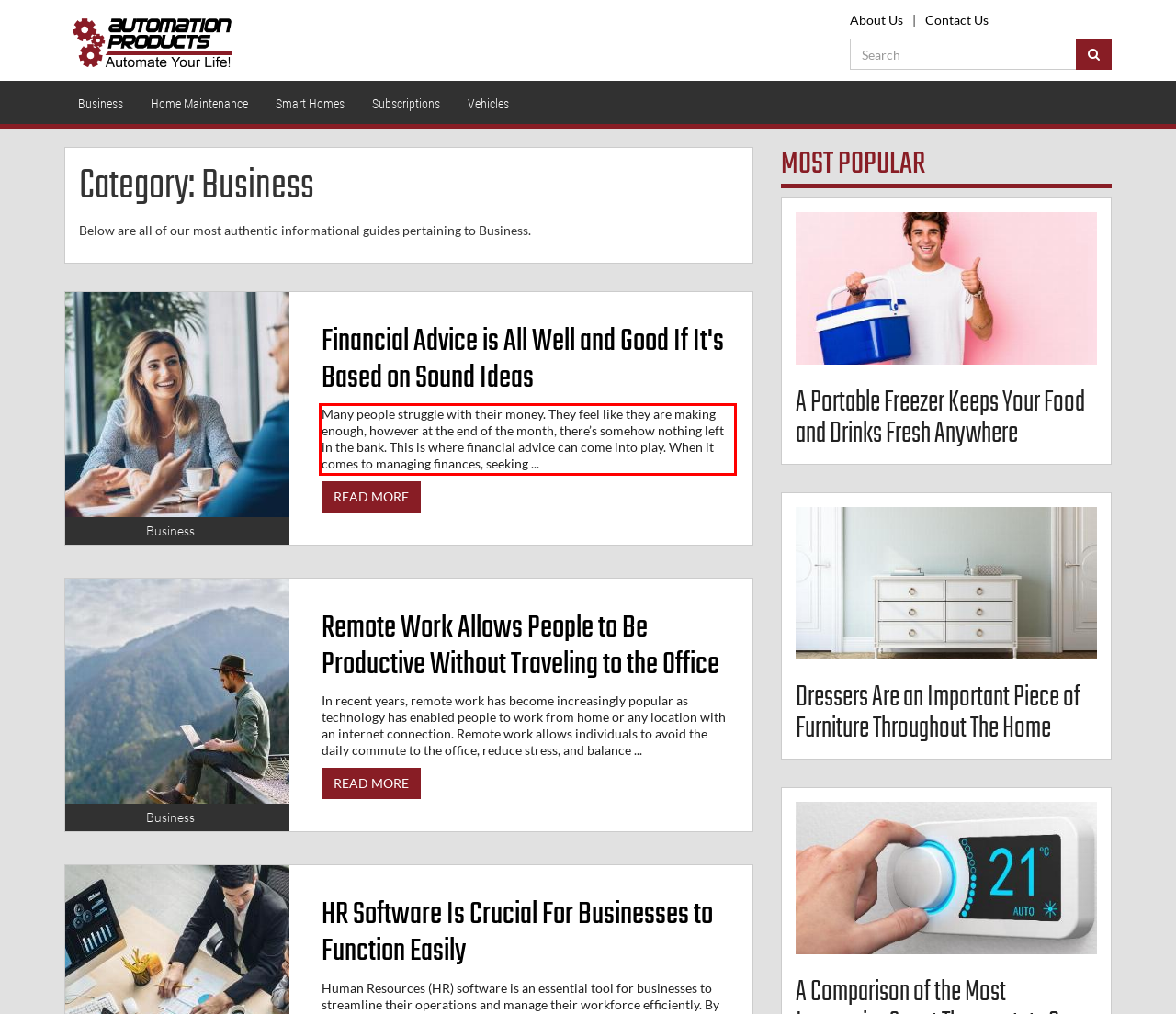Within the screenshot of the webpage, there is a red rectangle. Please recognize and generate the text content inside this red bounding box.

Many people struggle with their money. They feel like they are making enough, however at the end of the month, there’s somehow nothing left in the bank. This is where financial advice can come into play. When it comes to managing finances, seeking ...